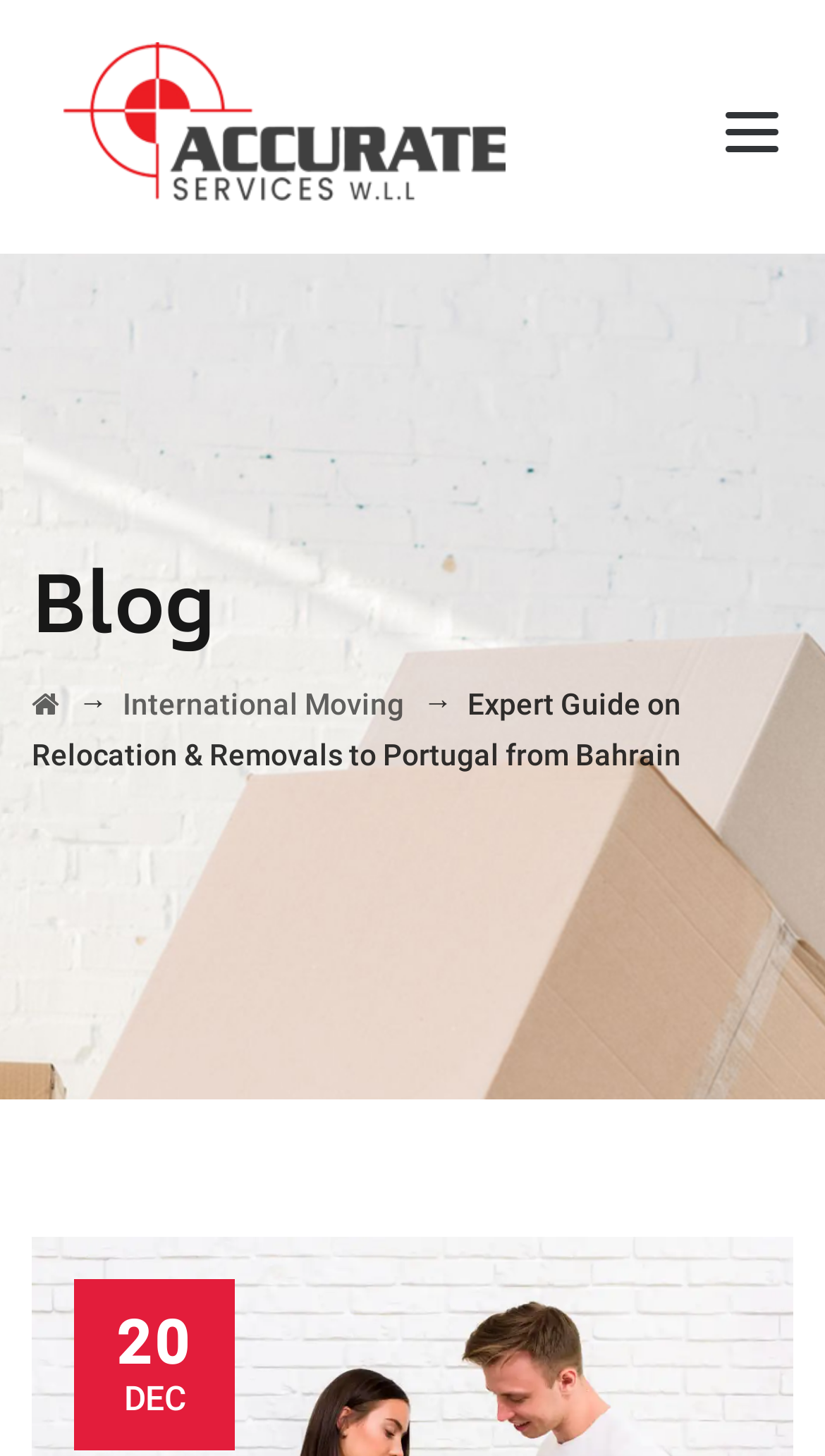For the given element description Accurate Services WLL, determine the bounding box coordinates of the UI element. The coordinates should follow the format (top-left x, top-left y, bottom-right x, bottom-right y) and be within the range of 0 to 1.

[0.038, 0.472, 0.072, 0.495]